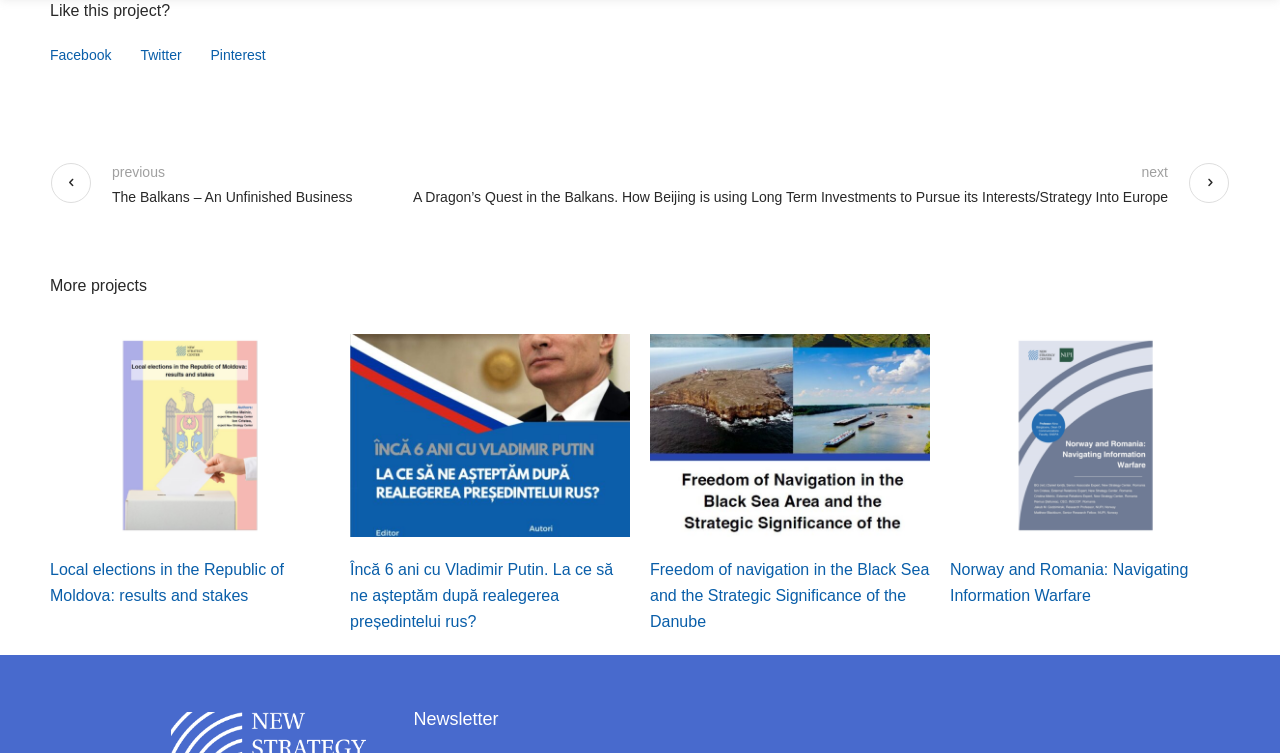Pinpoint the bounding box coordinates of the clickable area needed to execute the instruction: "View 'Local elections in the Republic of Moldova: results and stakes' project". The coordinates should be specified as four float numbers between 0 and 1, i.e., [left, top, right, bottom].

[0.039, 0.444, 0.258, 0.713]